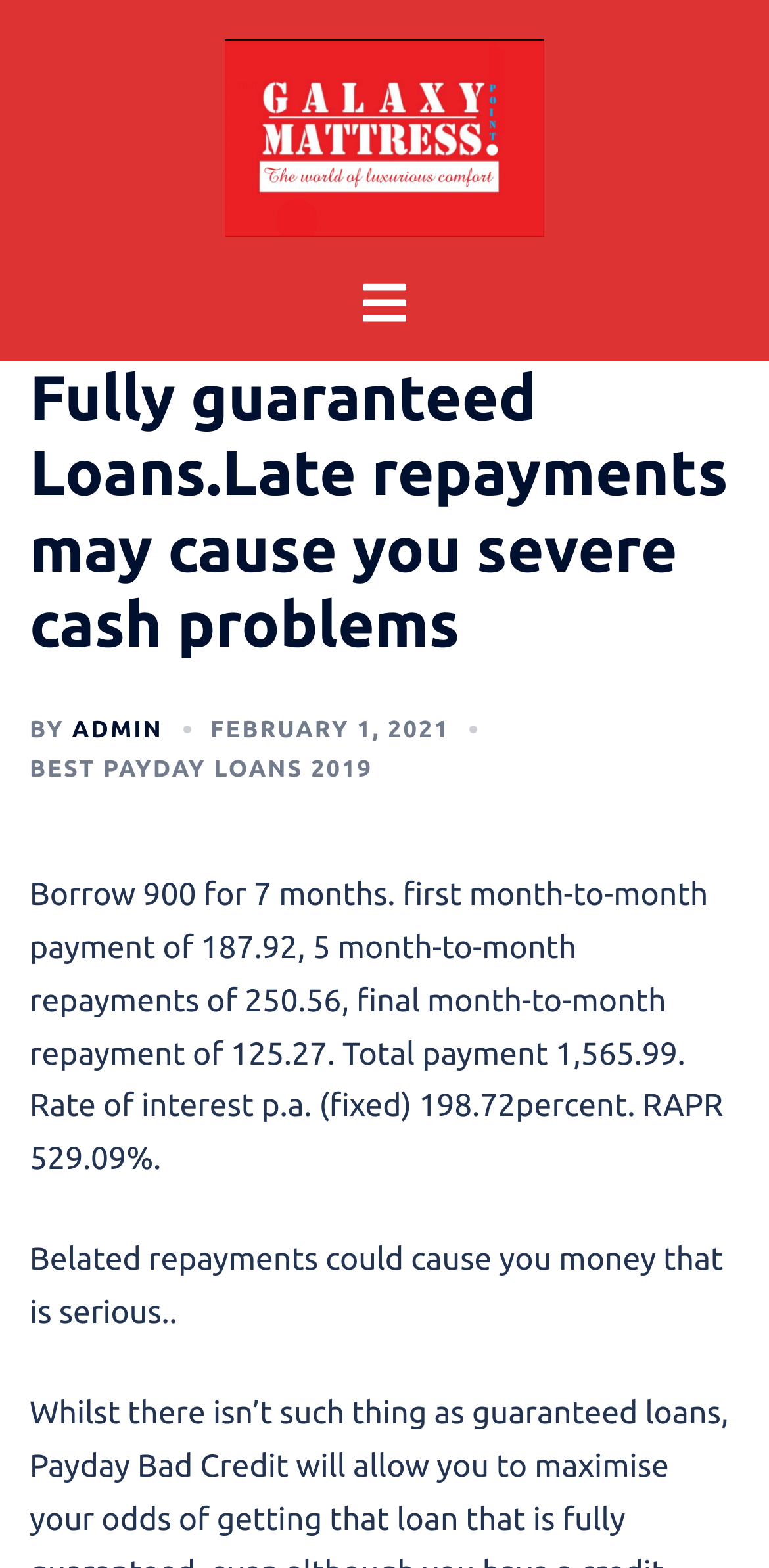Create an elaborate caption for the webpage.

The webpage is about fully guaranteed loans, with a focus on a specific loan offer. At the top left, there is a logo image of "Galaxy Mattress Point" with a link to the same name. Below the logo, there is a toggle menu button with an image. 

The main content is divided into two sections. The top section has a heading that reads "Fully guaranteed Loans. Late repayments may cause you severe cash problems" and is followed by three links: "BY ADMIN", "FEBRUARY 1, 2021", and "BEST PAYDAY LOANS 2019". 

The bottom section provides details about the loan offer. It explains that borrowing 900 pounds for 7 months would require a first monthly payment of 187.92 pounds, followed by 5 monthly payments of 250.56 pounds, and a final monthly payment of 125.27 pounds. The total payment would be 1,565.99 pounds, with an interest rate of 198.72 percent per annum (fixed) and an RAPR of 529.09 percent. 

Below the loan details, there is a warning that late repayments could cause serious money problems.